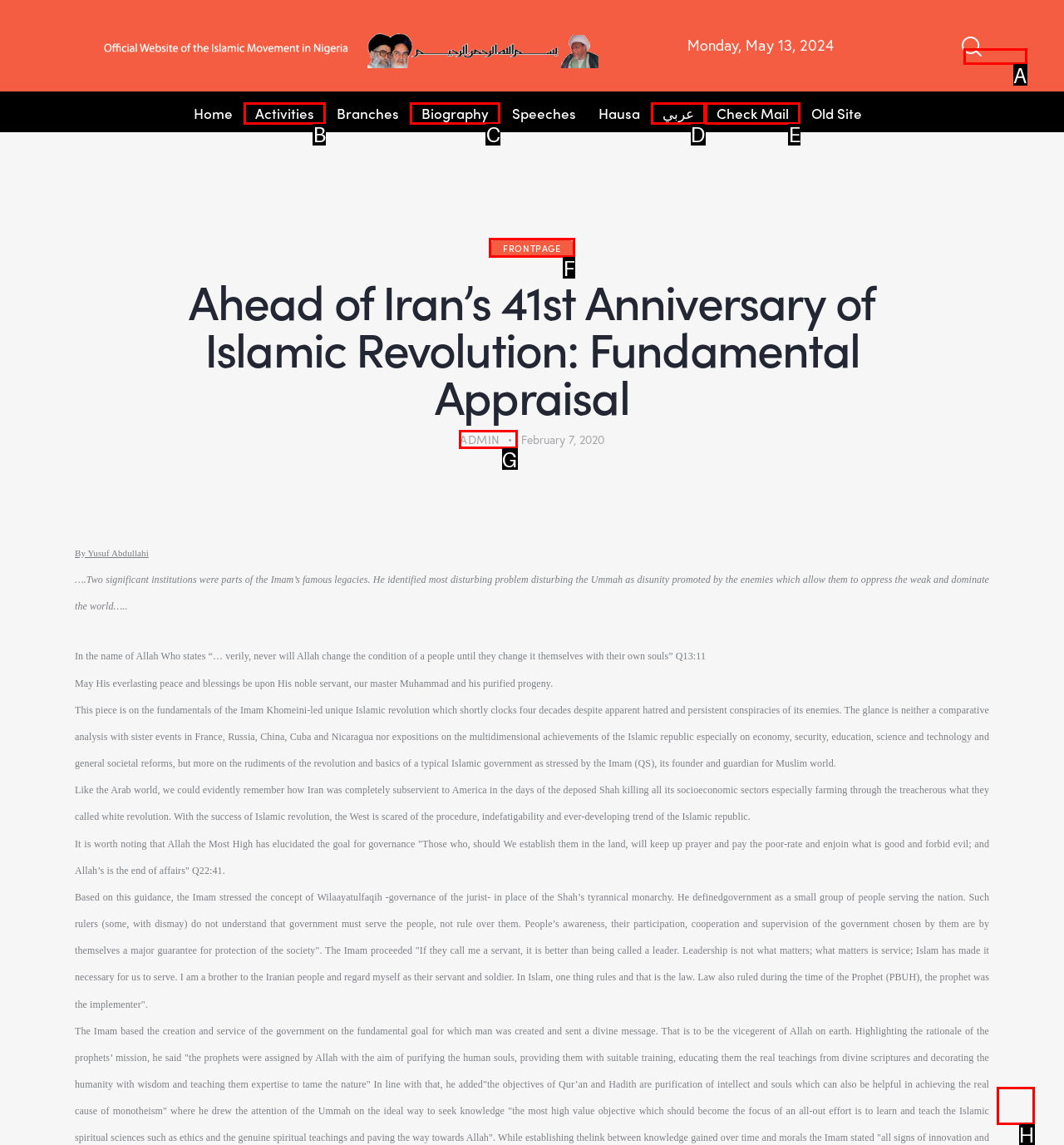Tell me which one HTML element I should click to complete the following task: Click on the 'ADMIN' link
Answer with the option's letter from the given choices directly.

G